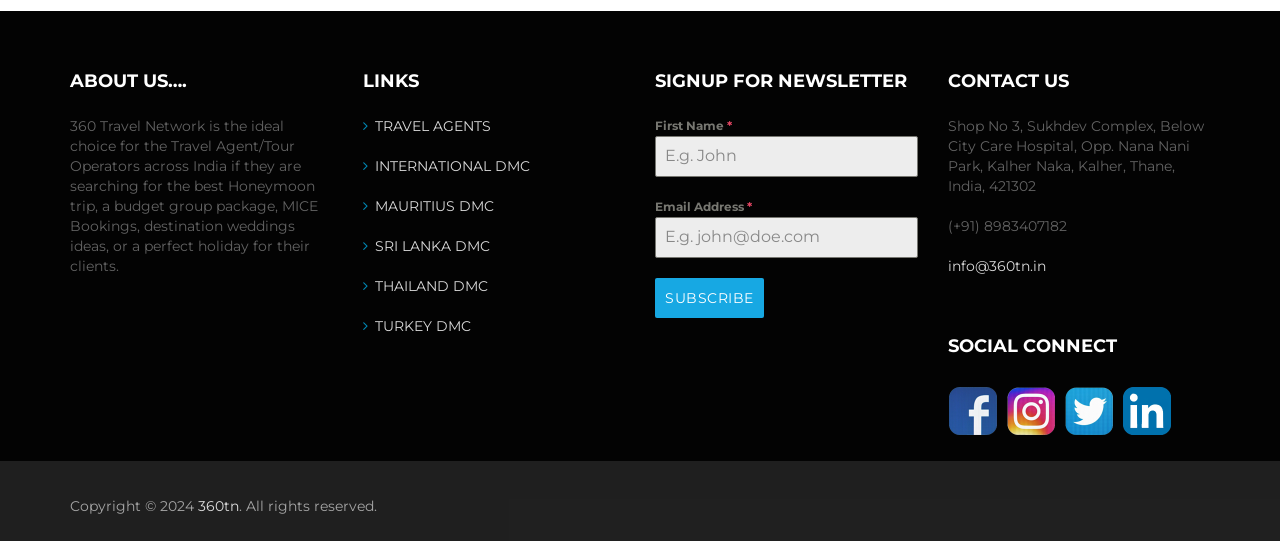What is the purpose of the 'SIGNUP FOR NEWSLETTER' section?
Look at the image and provide a detailed response to the question.

The 'SIGNUP FOR NEWSLETTER' section contains input fields for 'First Name' and 'Email Address', and a 'SUBSCRIBE' button, indicating that its purpose is to allow users to subscribe to the newsletter.